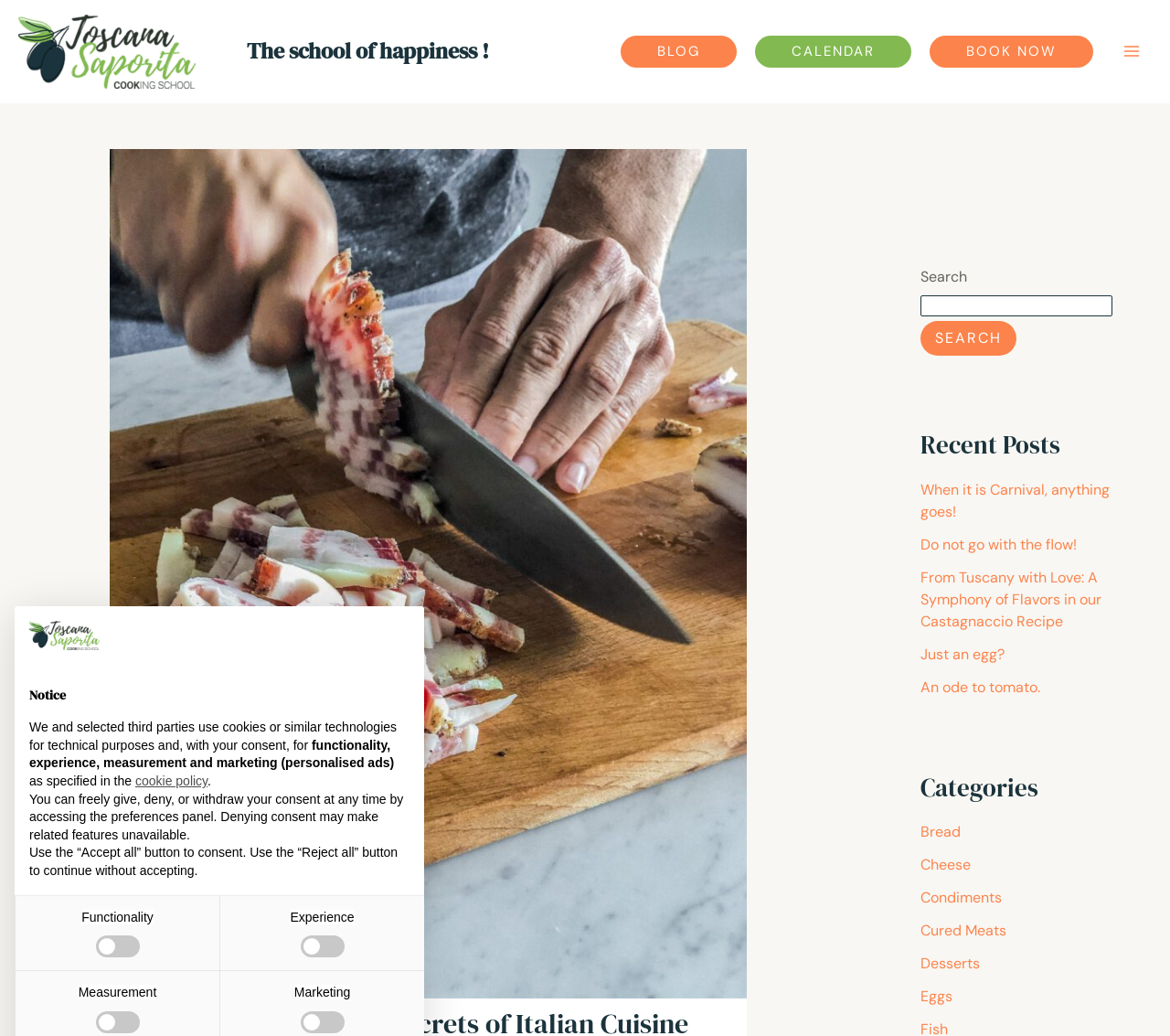Please determine the bounding box coordinates of the element's region to click for the following instruction: "Search for something".

None